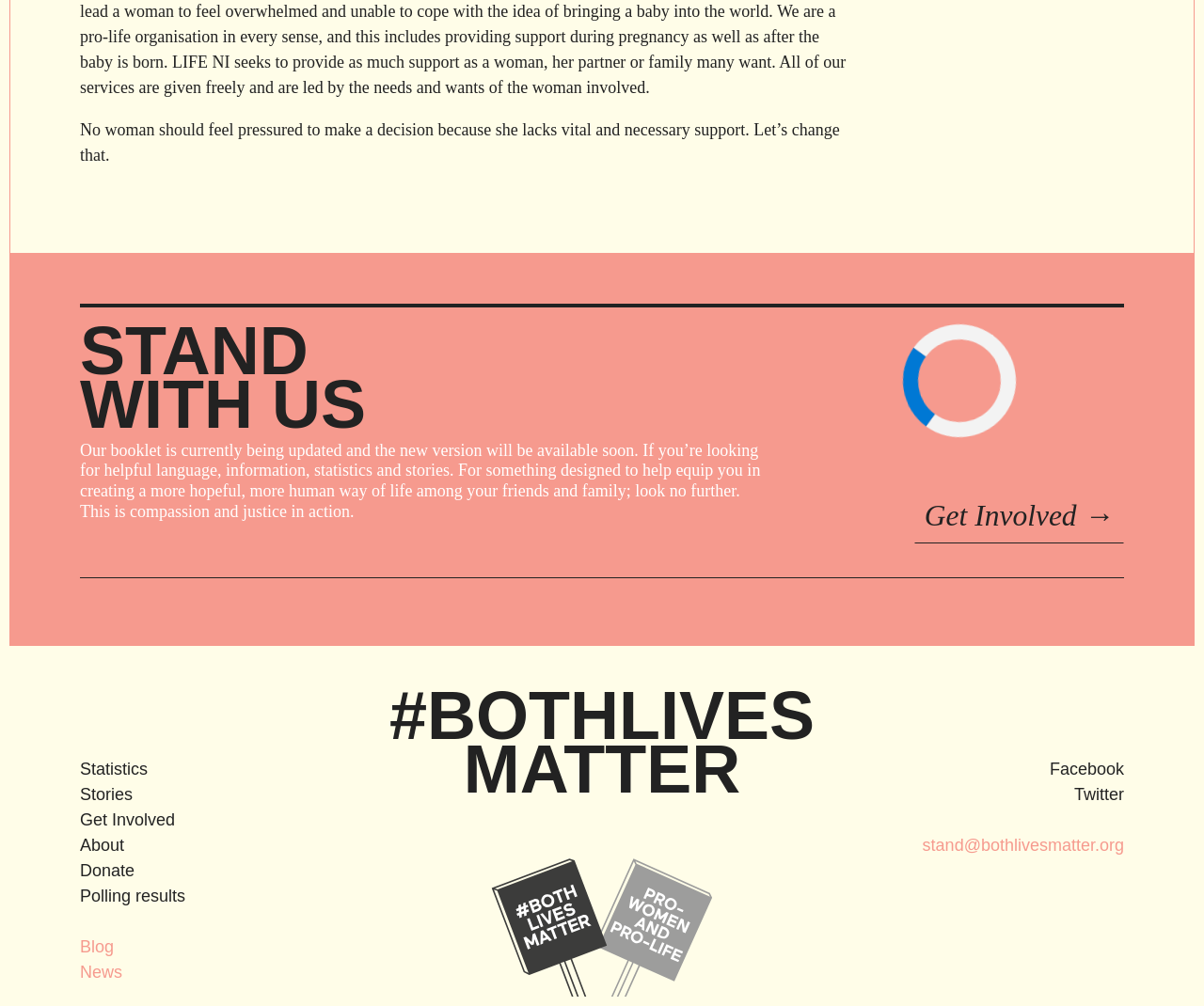Locate the bounding box of the user interface element based on this description: "Get Involved →".

[0.759, 0.485, 0.934, 0.54]